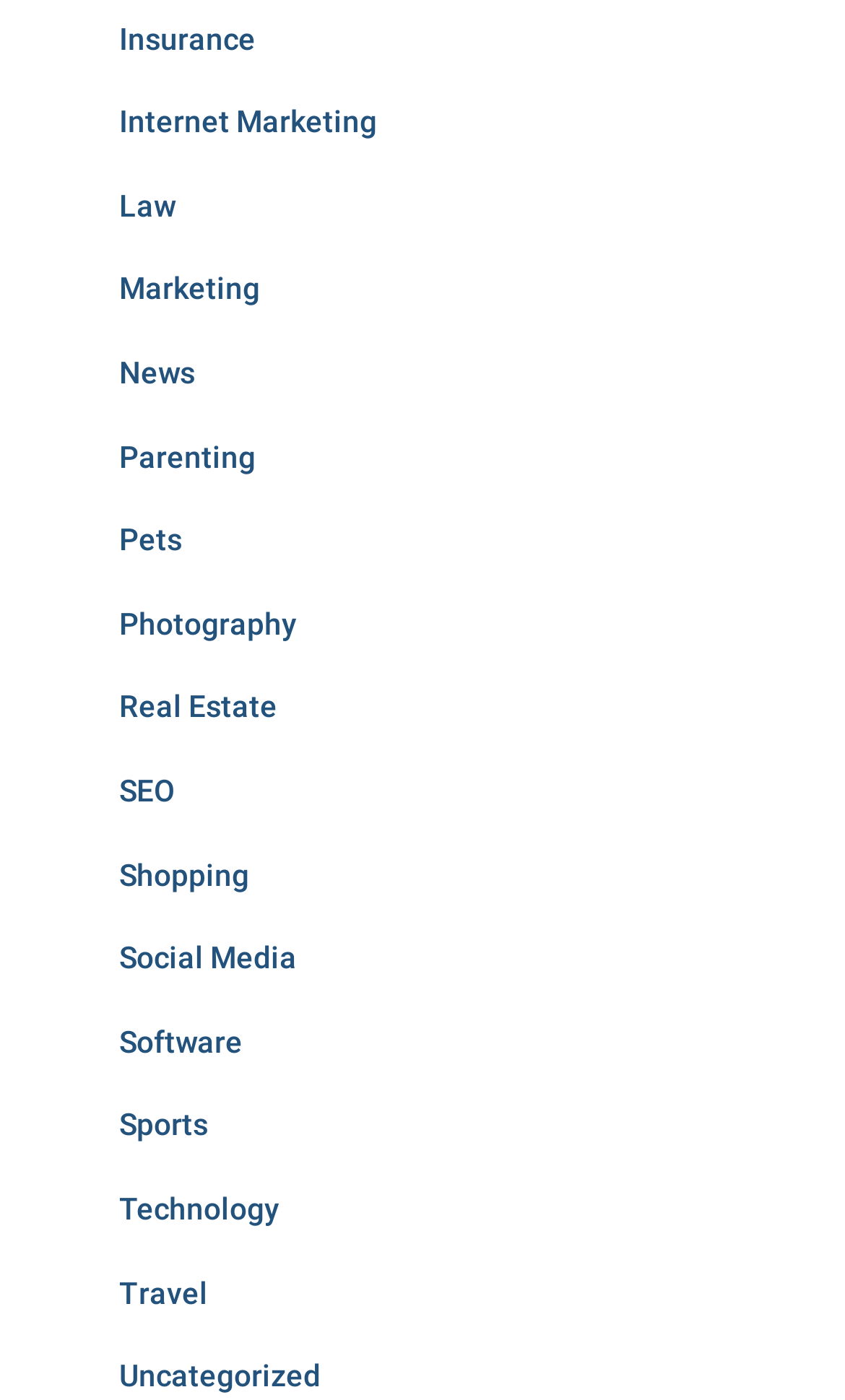Locate the coordinates of the bounding box for the clickable region that fulfills this instruction: "Click on Insurance".

[0.141, 0.015, 0.303, 0.04]